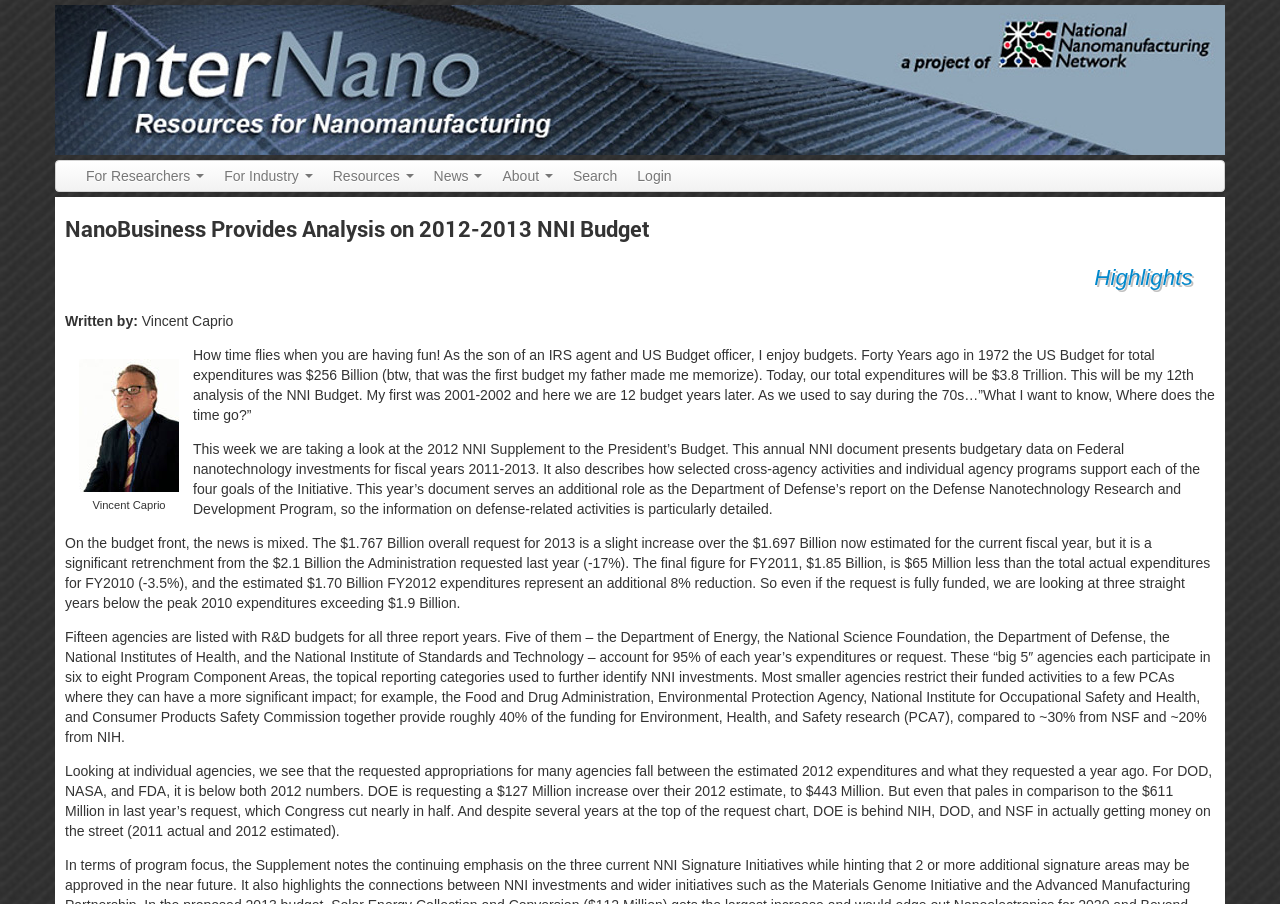Please extract and provide the main headline of the webpage.

NanoBusiness Provides Analysis on 2012-2013 NNI Budget